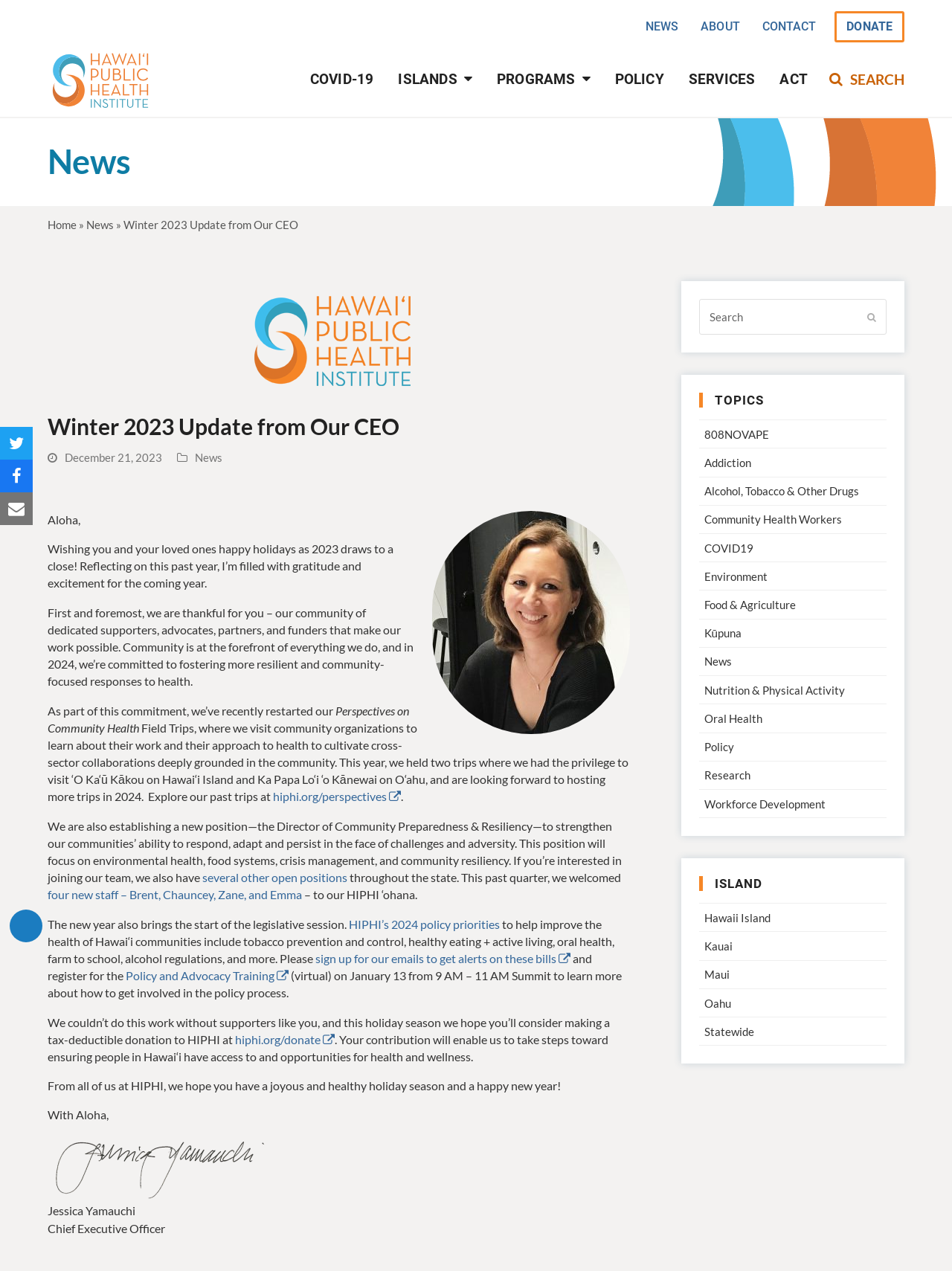Please identify the bounding box coordinates of the region to click in order to complete the given instruction: "Follow 'United Nations Environment Programme'". The coordinates should be four float numbers between 0 and 1, i.e., [left, top, right, bottom].

None